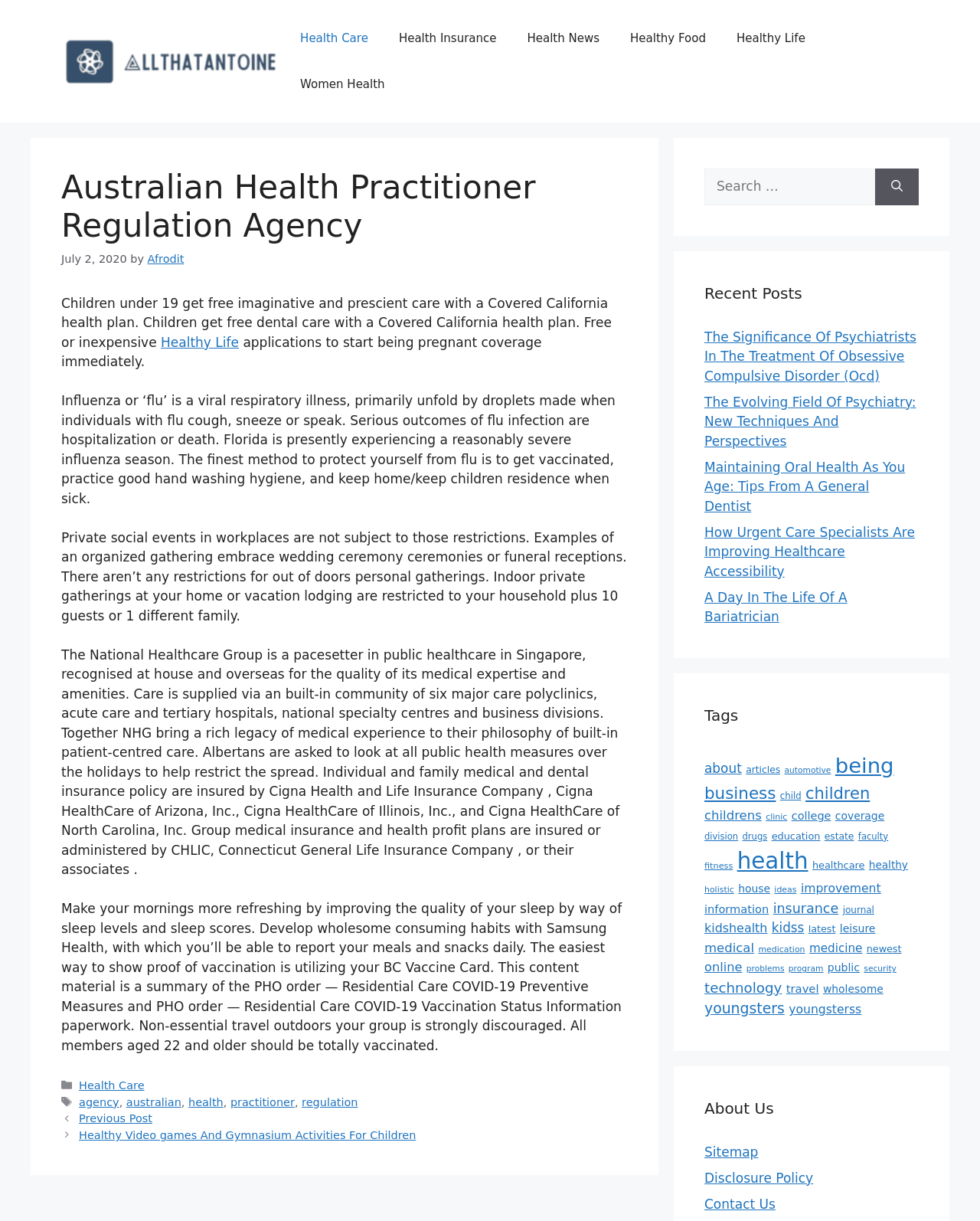What is the name of the health organization mentioned?
Based on the image, answer the question with a single word or brief phrase.

Australian Health Practitioner Regulation Agency